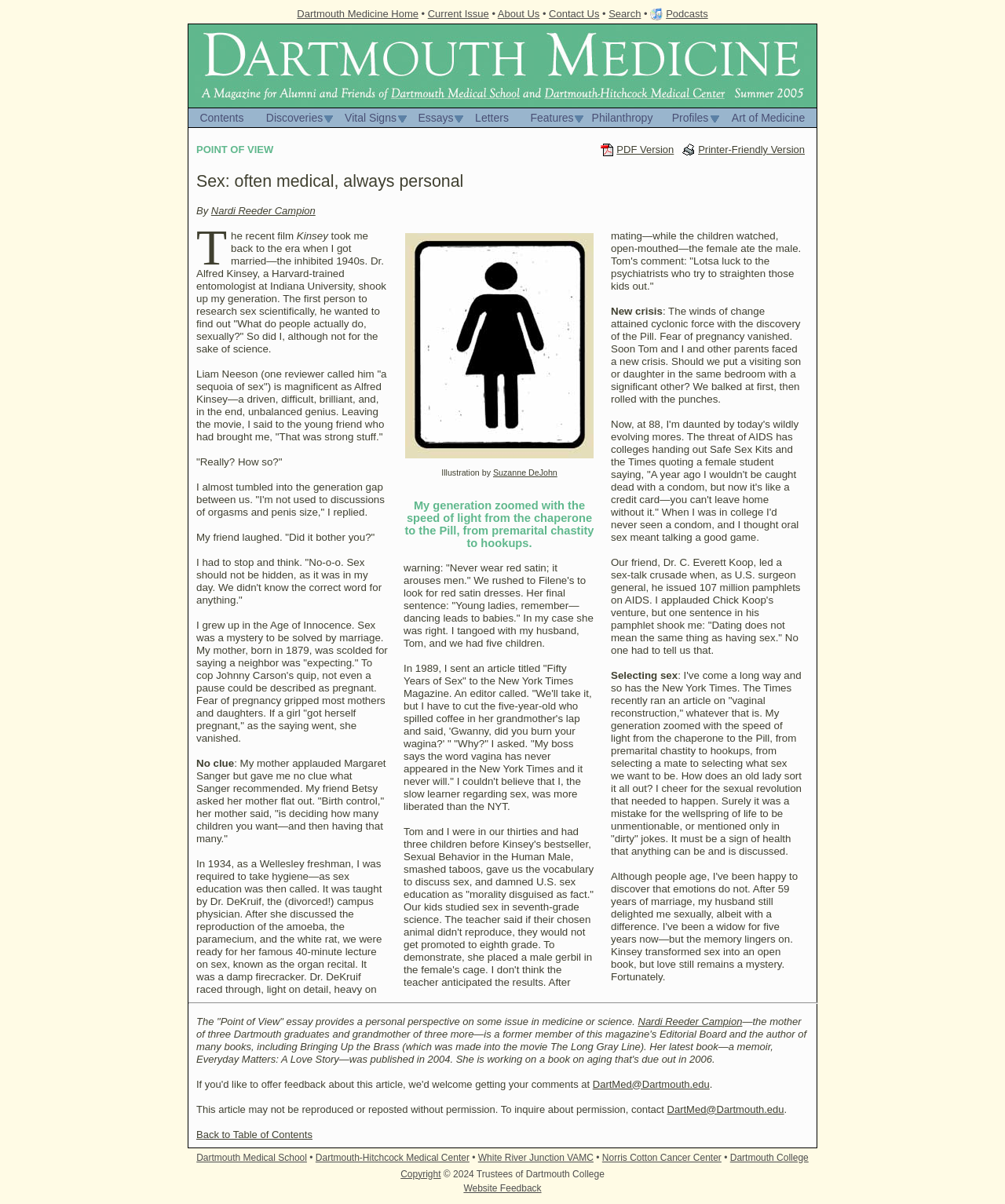Please determine the bounding box coordinates for the UI element described here. Use the format (top-left x, top-left y, bottom-right x, bottom-right y) with values bounded between 0 and 1: White River Junction VAMC

[0.476, 0.957, 0.591, 0.966]